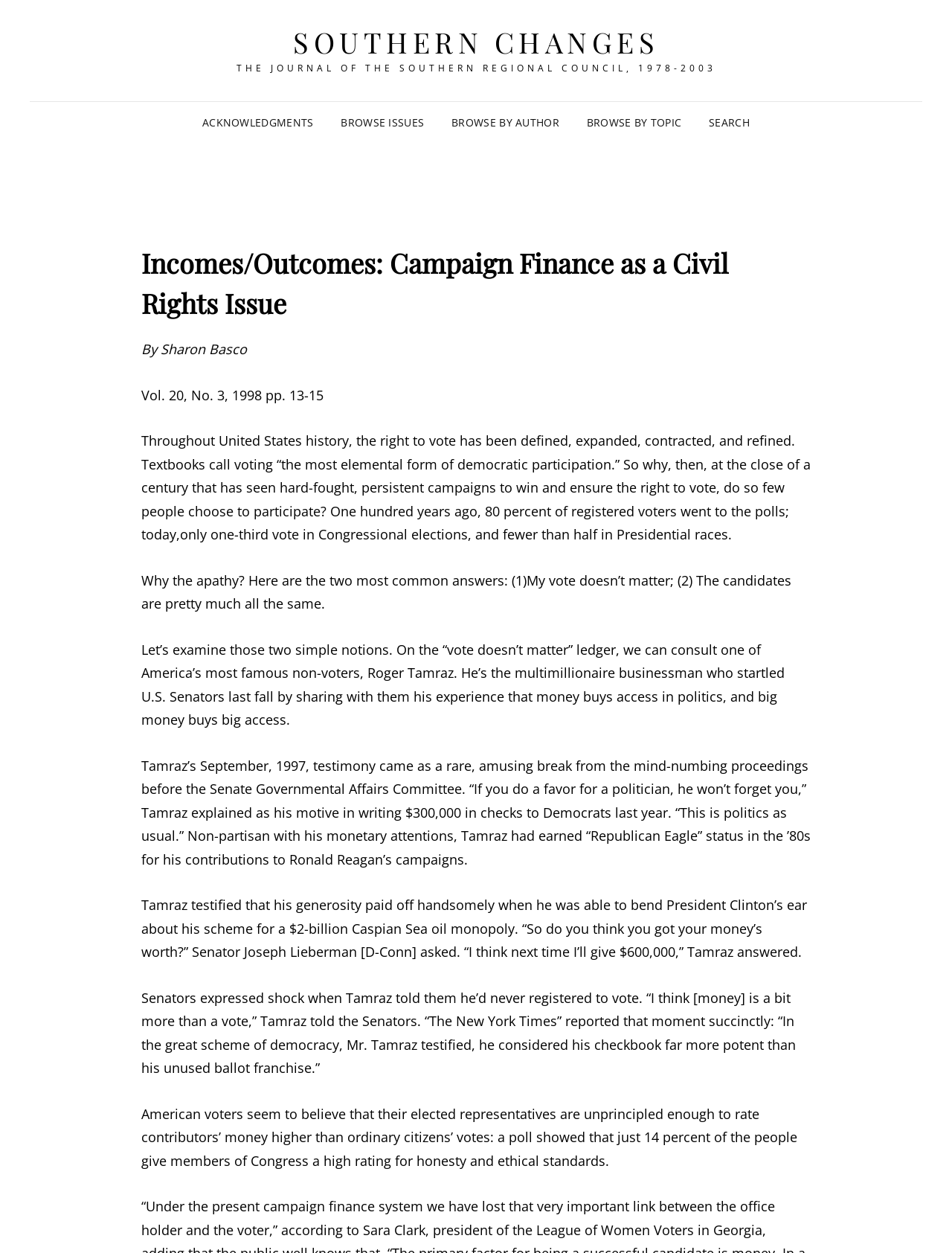Answer the question below using just one word or a short phrase: 
What is the percentage of registered voters who went to the polls 100 years ago?

80 percent